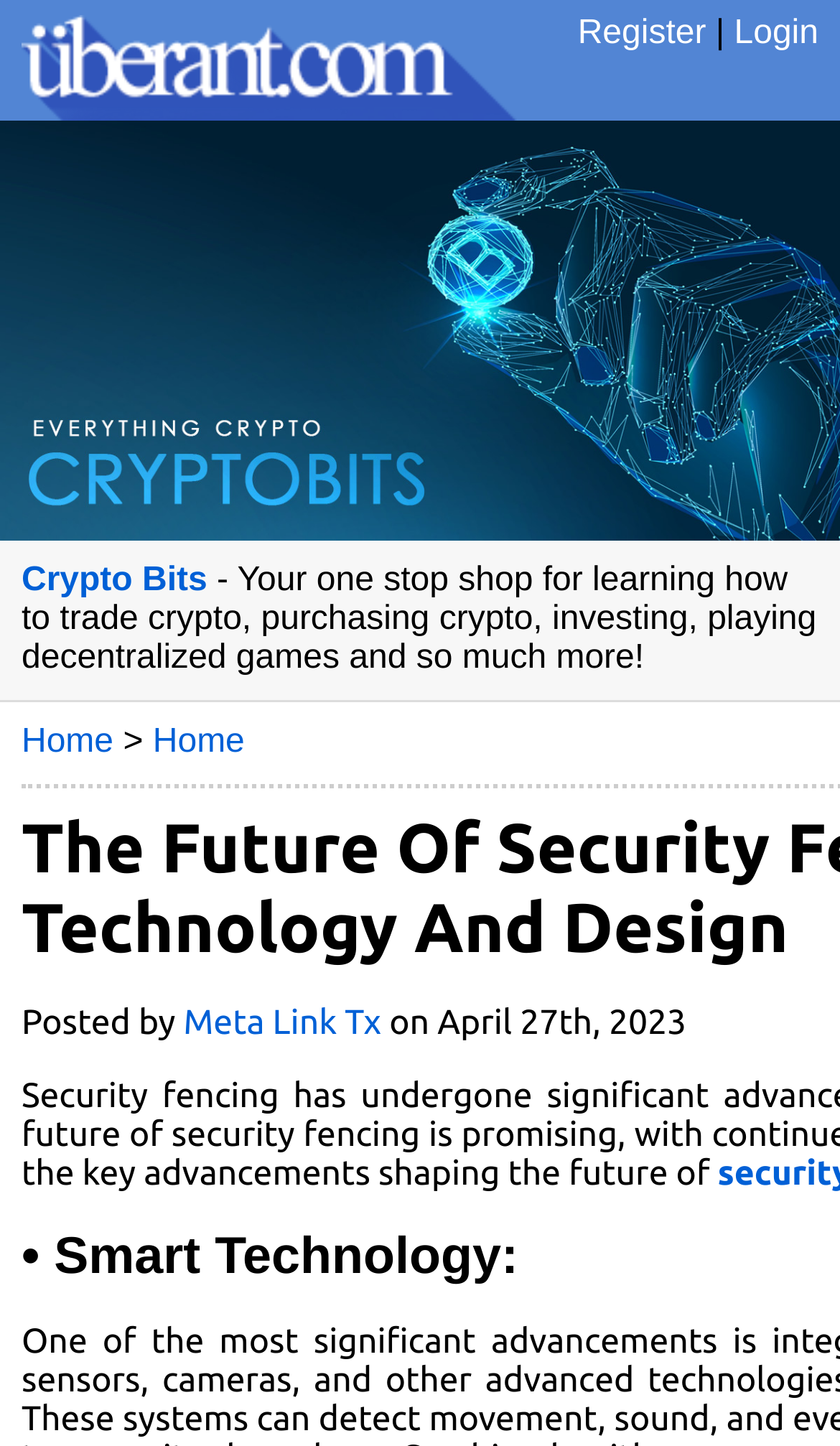Based on the image, please respond to the question with as much detail as possible:
What is the name of the website?

I determined the name of the website by looking at the top-left corner of the webpage, where I found a link with the text 'Uberant' accompanied by an image, which is likely the website's logo.